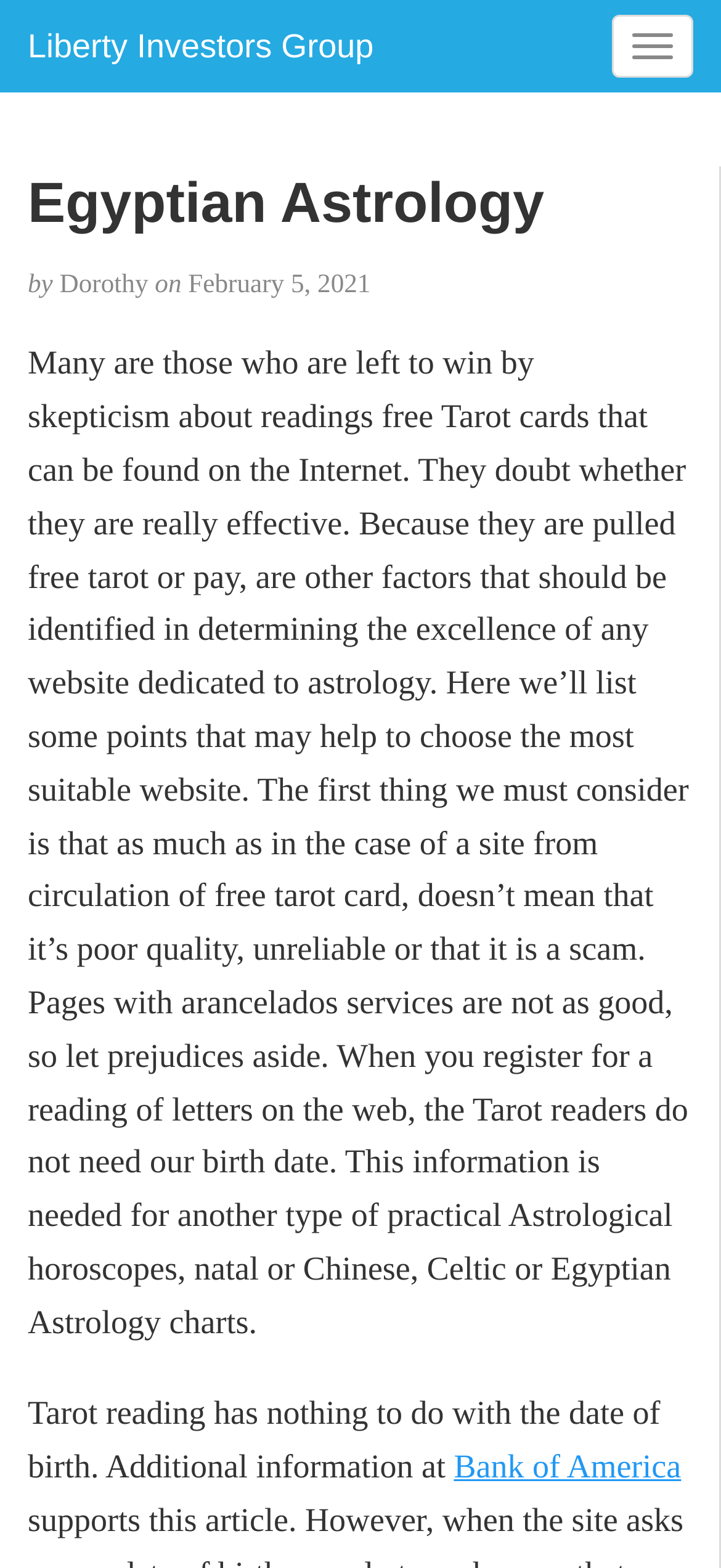What is the main heading displayed on the webpage? Please provide the text.

Liberty Investors Group